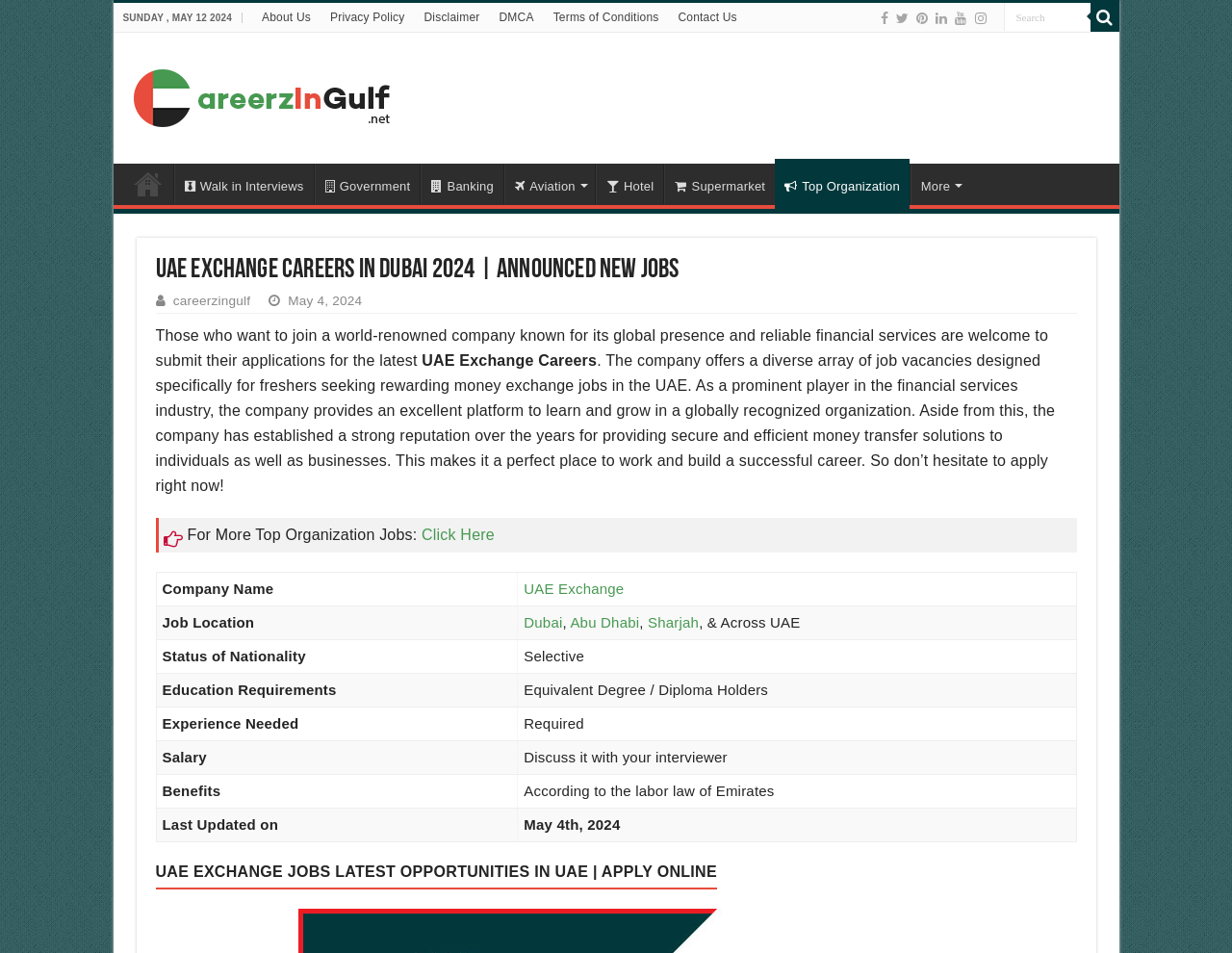Specify the bounding box coordinates (top-left x, top-left y, bottom-right x, bottom-right y) of the UI element in the screenshot that matches this description: Click Here

[0.342, 0.553, 0.401, 0.57]